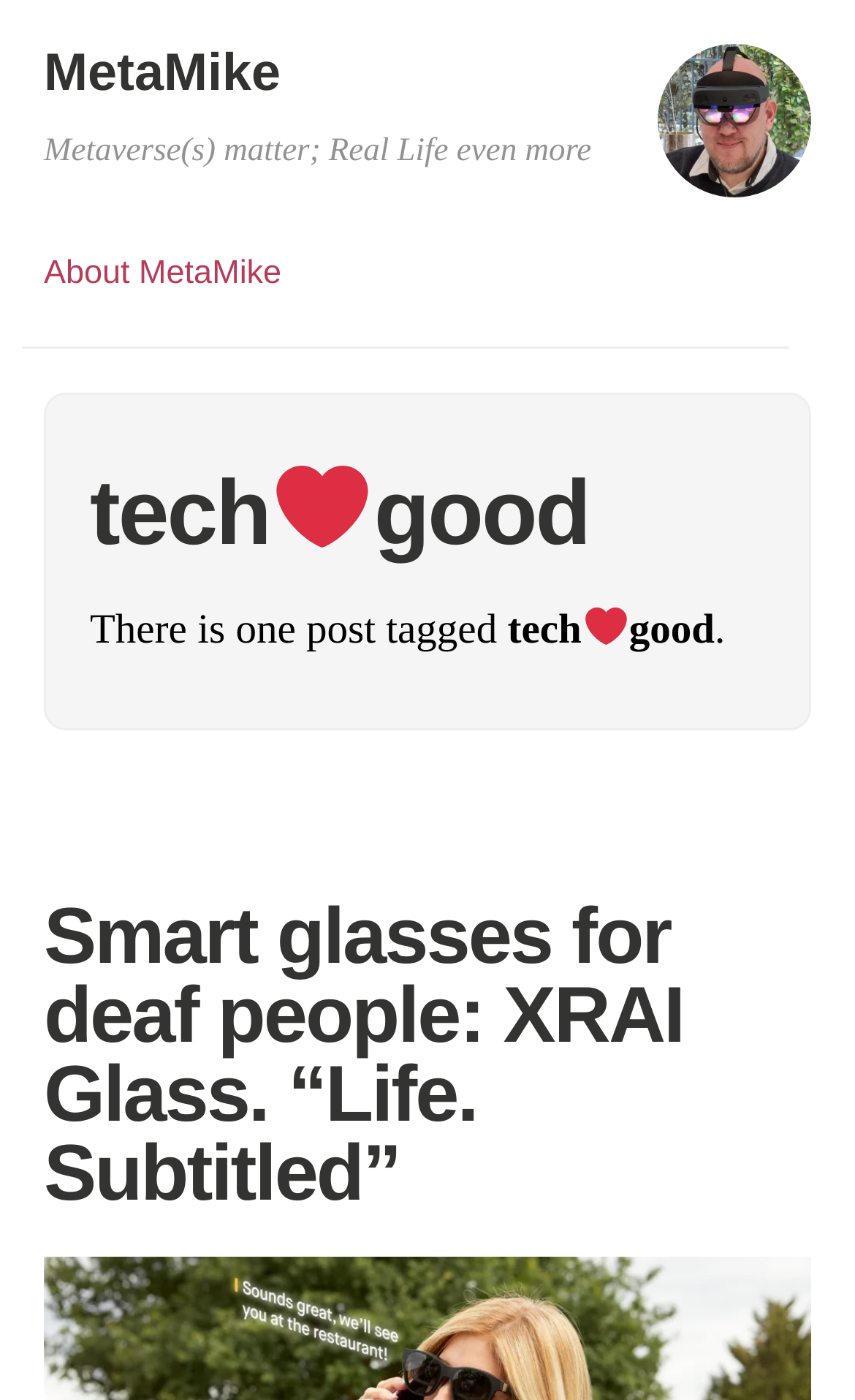What is the subtitle of the post?
Your answer should be a single word or phrase derived from the screenshot.

“Life. Subtitled”